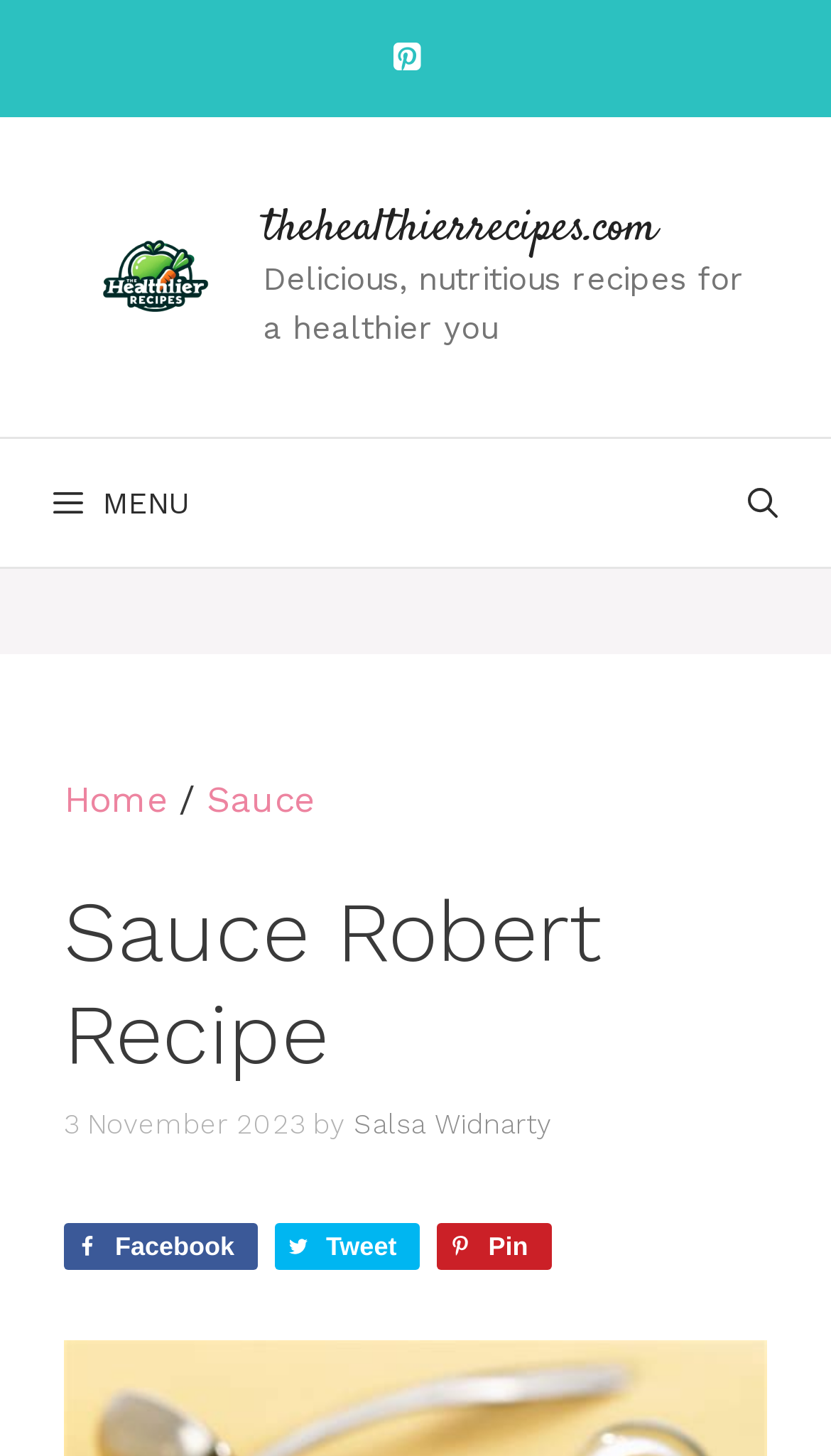Identify the bounding box coordinates of the region that should be clicked to execute the following instruction: "Click the Pinterest link".

[0.446, 0.015, 0.533, 0.066]